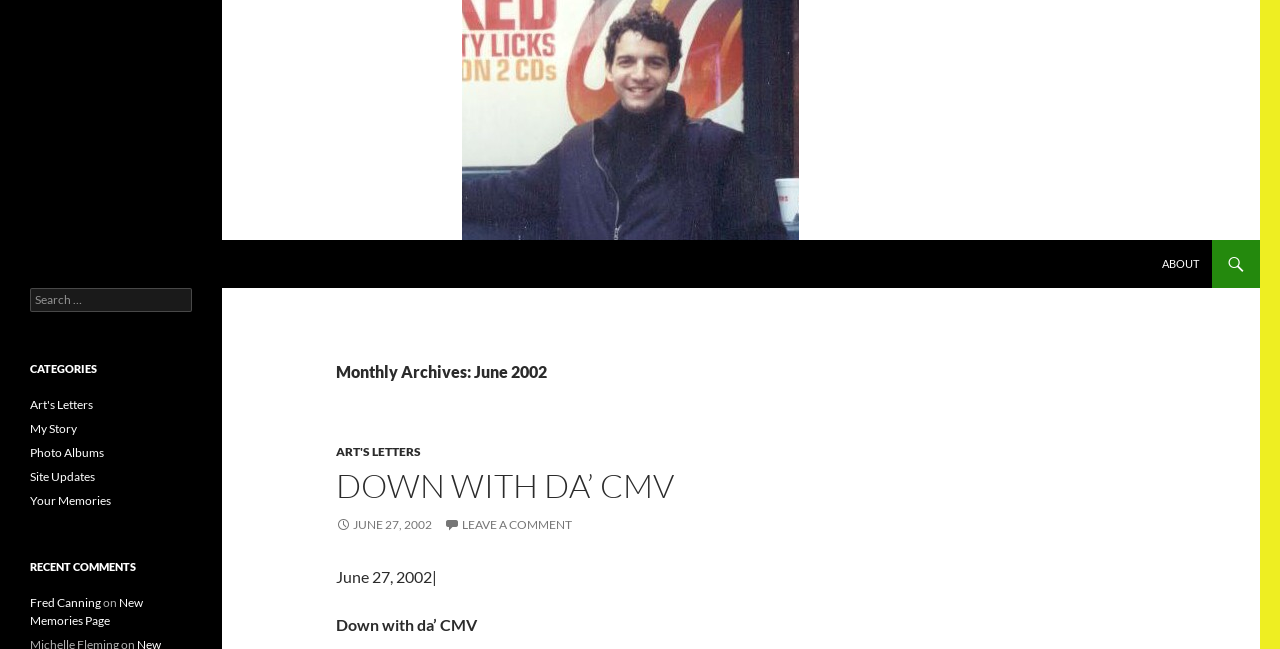Determine the bounding box coordinates of the element's region needed to click to follow the instruction: "Go to ABOUT page". Provide these coordinates as four float numbers between 0 and 1, formatted as [left, top, right, bottom].

[0.898, 0.37, 0.946, 0.444]